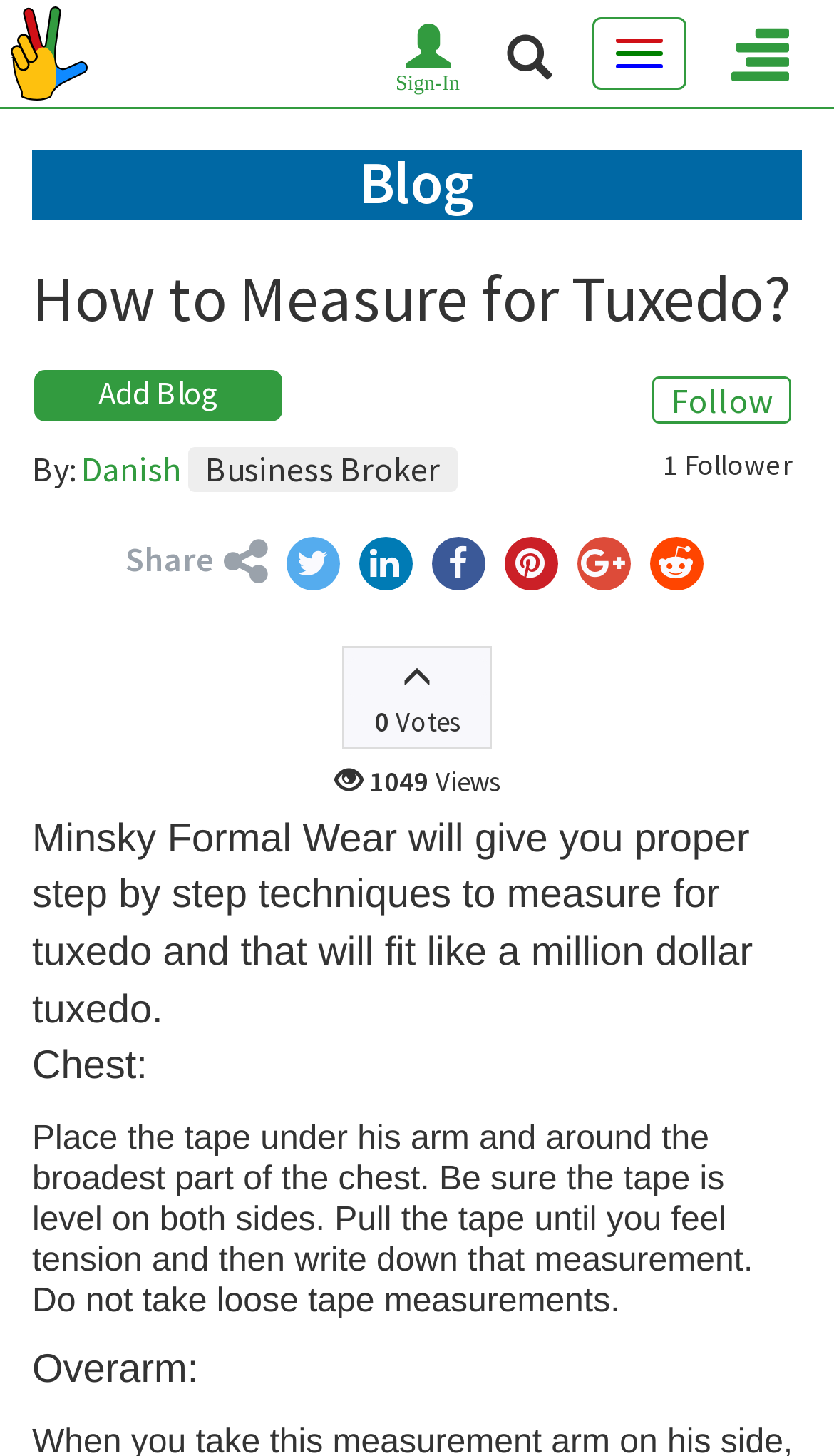Observe the image and answer the following question in detail: What is the topic of this blog post?

I found the answer by looking at the heading 'How to Measure for Tuxedo?' which is the main topic of the blog post.